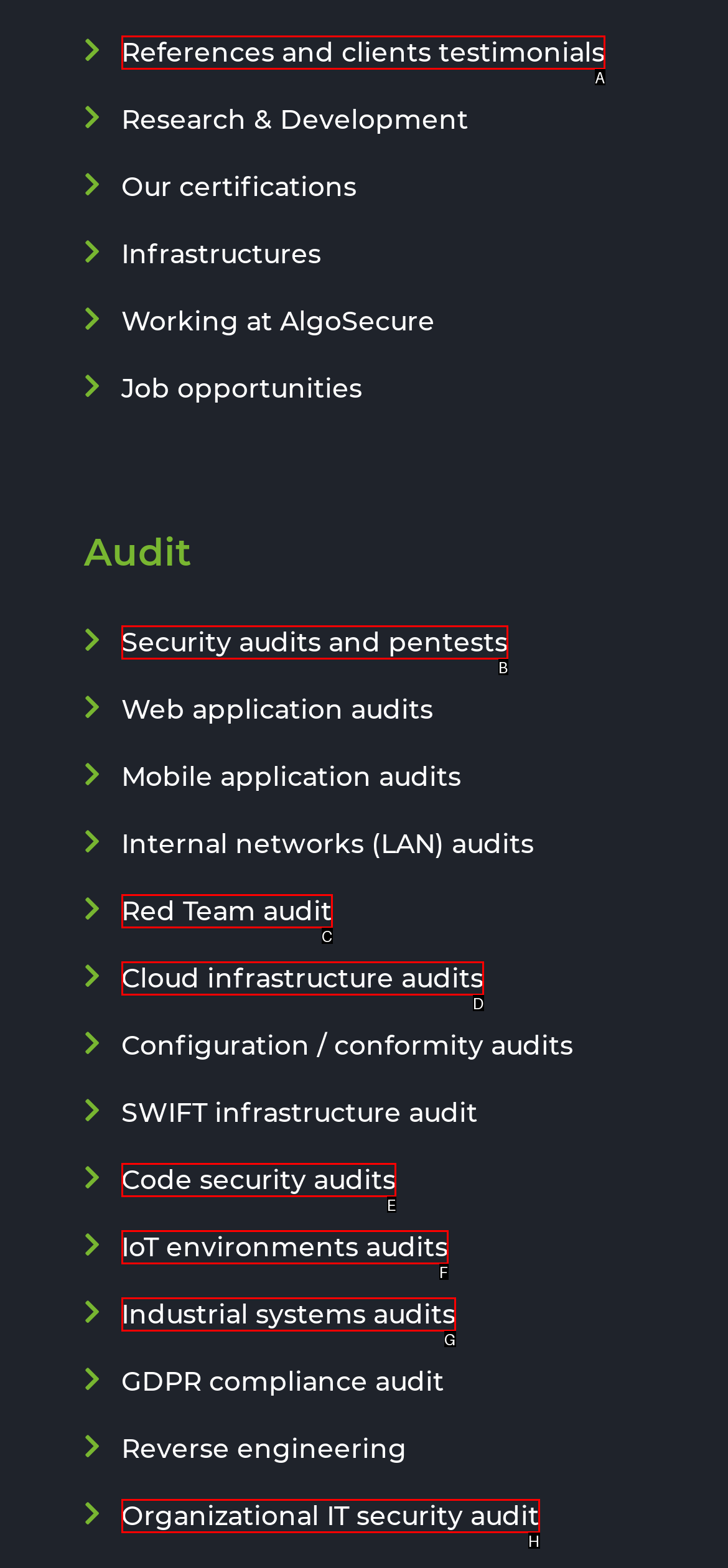Choose the UI element that best aligns with the description: Industrial systems audits
Respond with the letter of the chosen option directly.

G